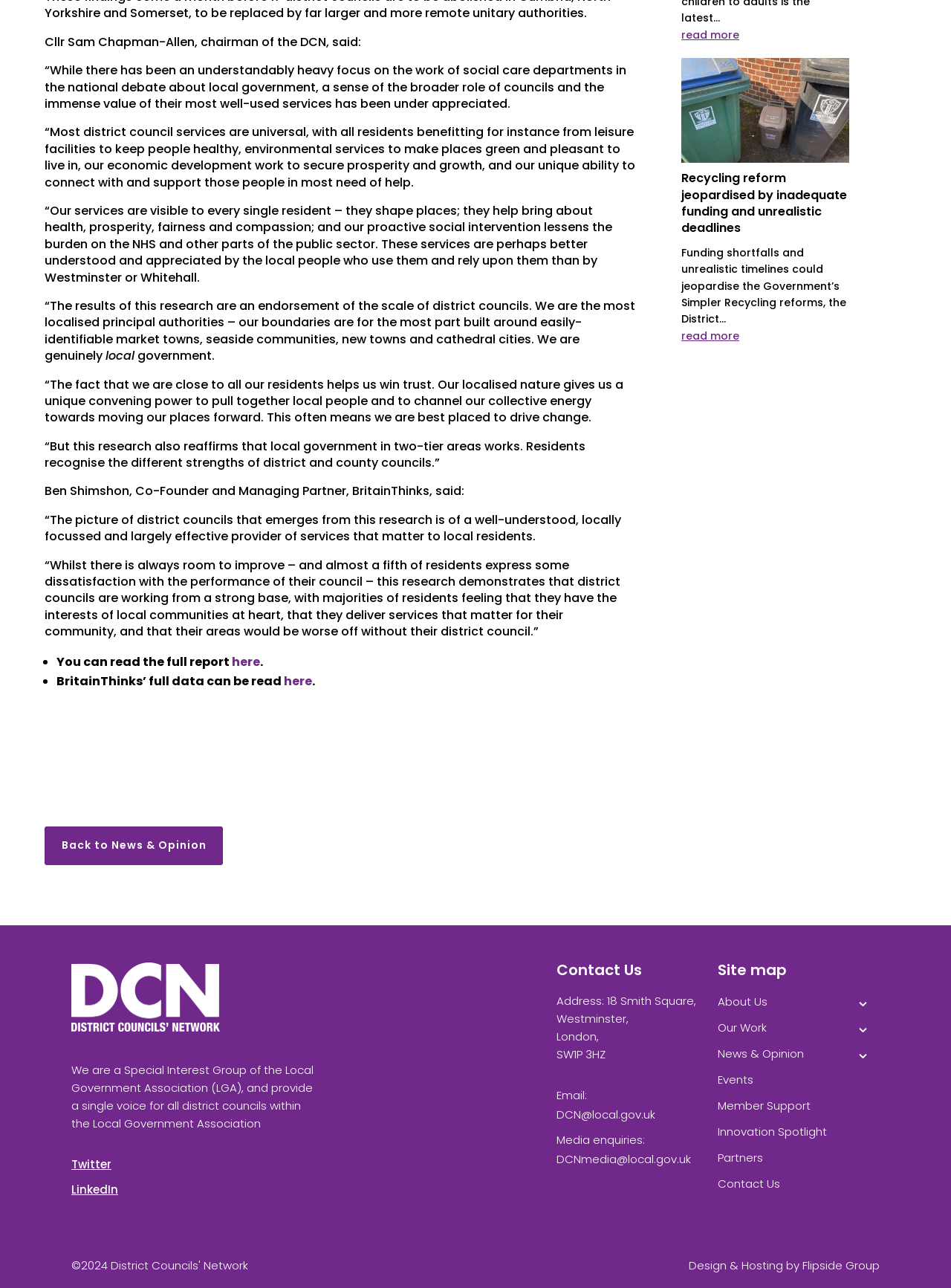From the webpage screenshot, identify the region described by parent_node: News & Opinion. Provide the bounding box coordinates as (top-left x, top-left y, bottom-right x, bottom-right y), with each value being a floating point number between 0 and 1.

[0.889, 0.809, 0.925, 0.829]